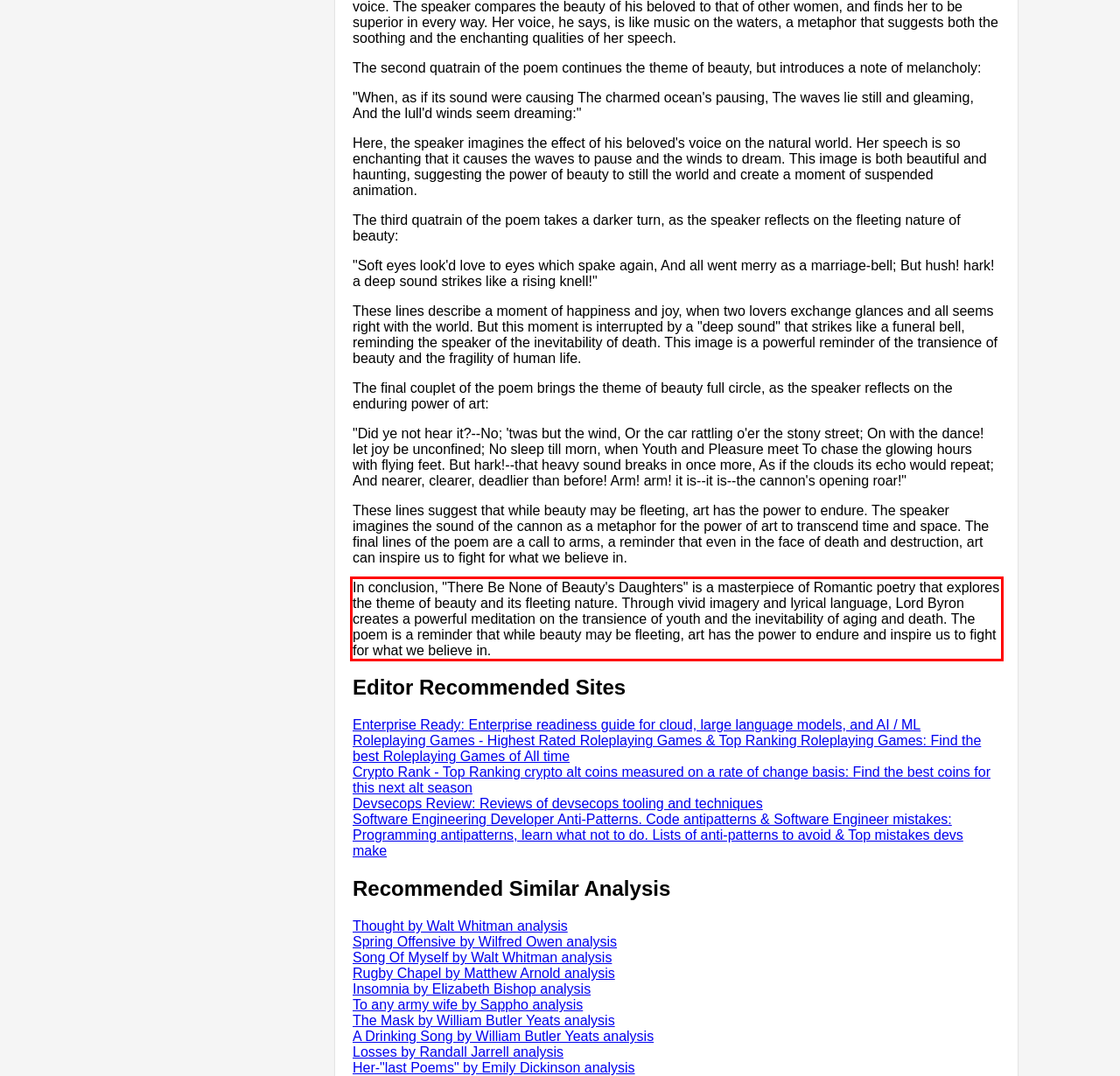Analyze the screenshot of the webpage that features a red bounding box and recognize the text content enclosed within this red bounding box.

In conclusion, "There Be None of Beauty's Daughters" is a masterpiece of Romantic poetry that explores the theme of beauty and its fleeting nature. Through vivid imagery and lyrical language, Lord Byron creates a powerful meditation on the transience of youth and the inevitability of aging and death. The poem is a reminder that while beauty may be fleeting, art has the power to endure and inspire us to fight for what we believe in.